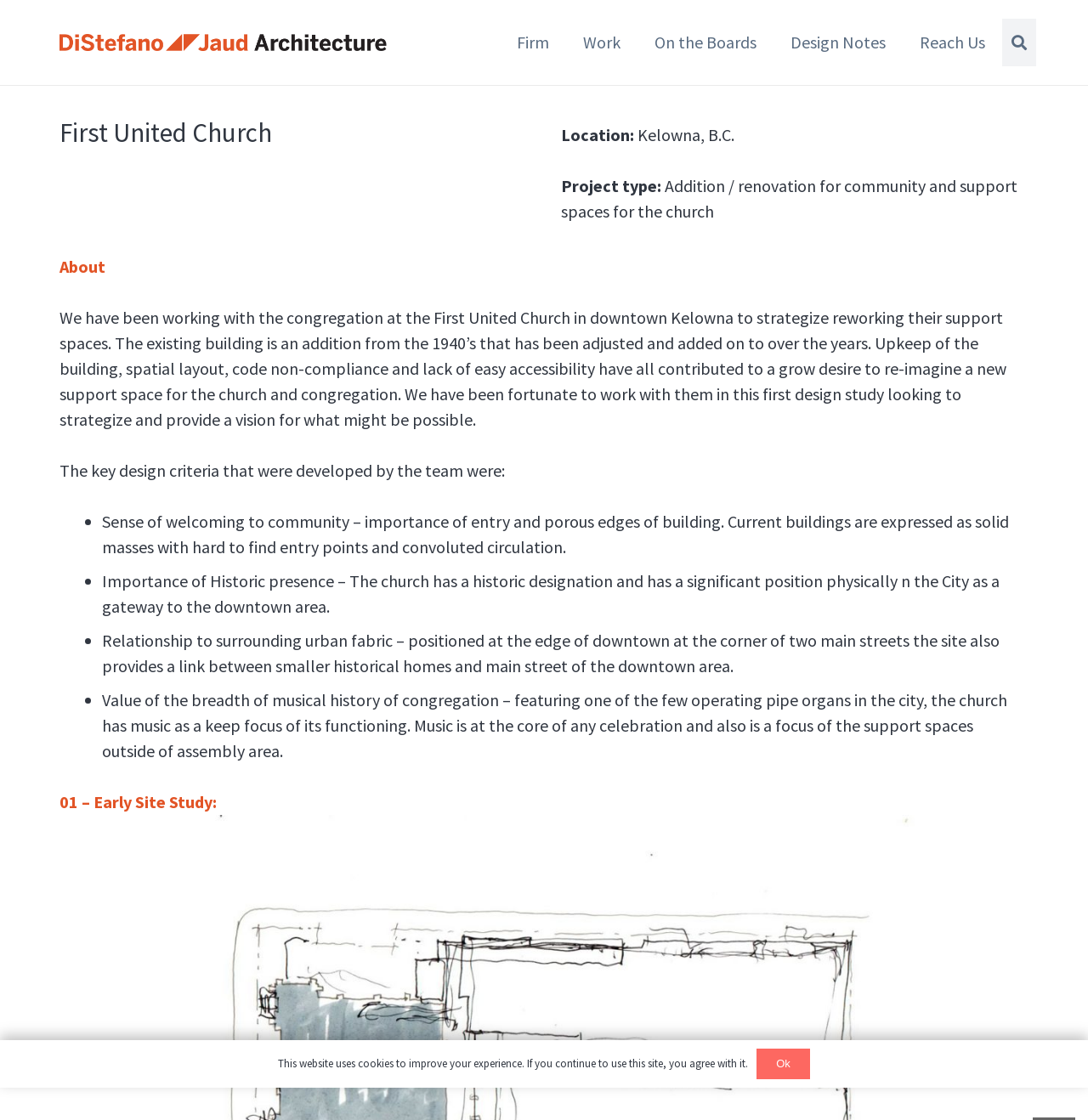Provide a single word or phrase to answer the given question: 
What is the importance of music in the First United Church?

At the core of its functioning